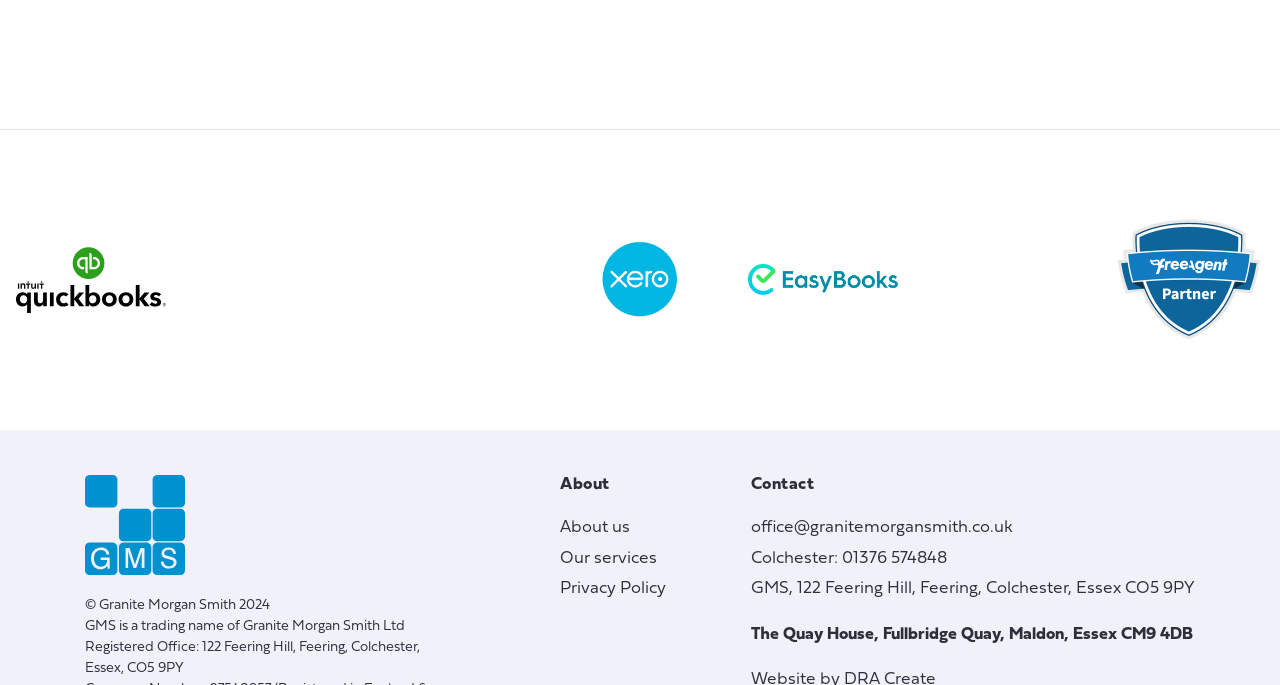Respond to the question below with a single word or phrase: How many office locations are listed?

2